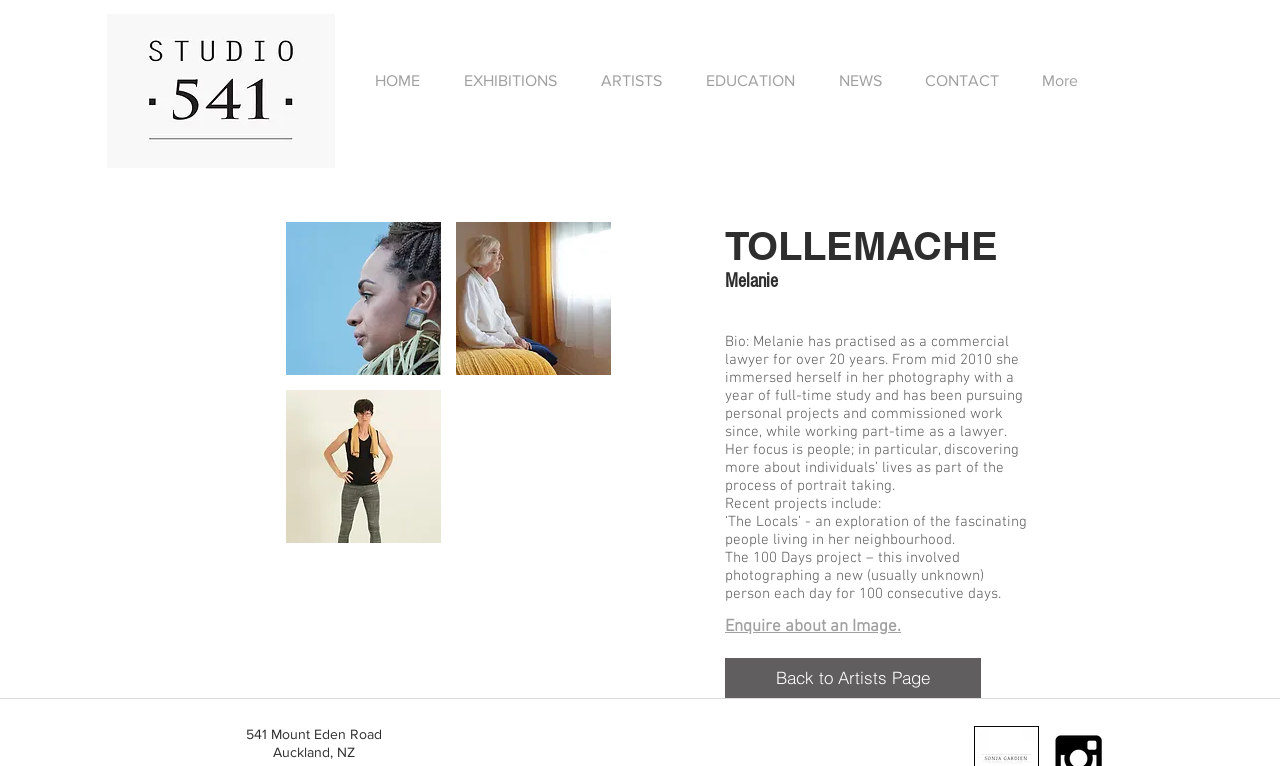What is the address of the studio?
Please answer the question with a detailed and comprehensive explanation.

The address of the studio is mentioned at the bottom of the webpage as '541 Mount Eden Road' and 'Auckland, NZ'.